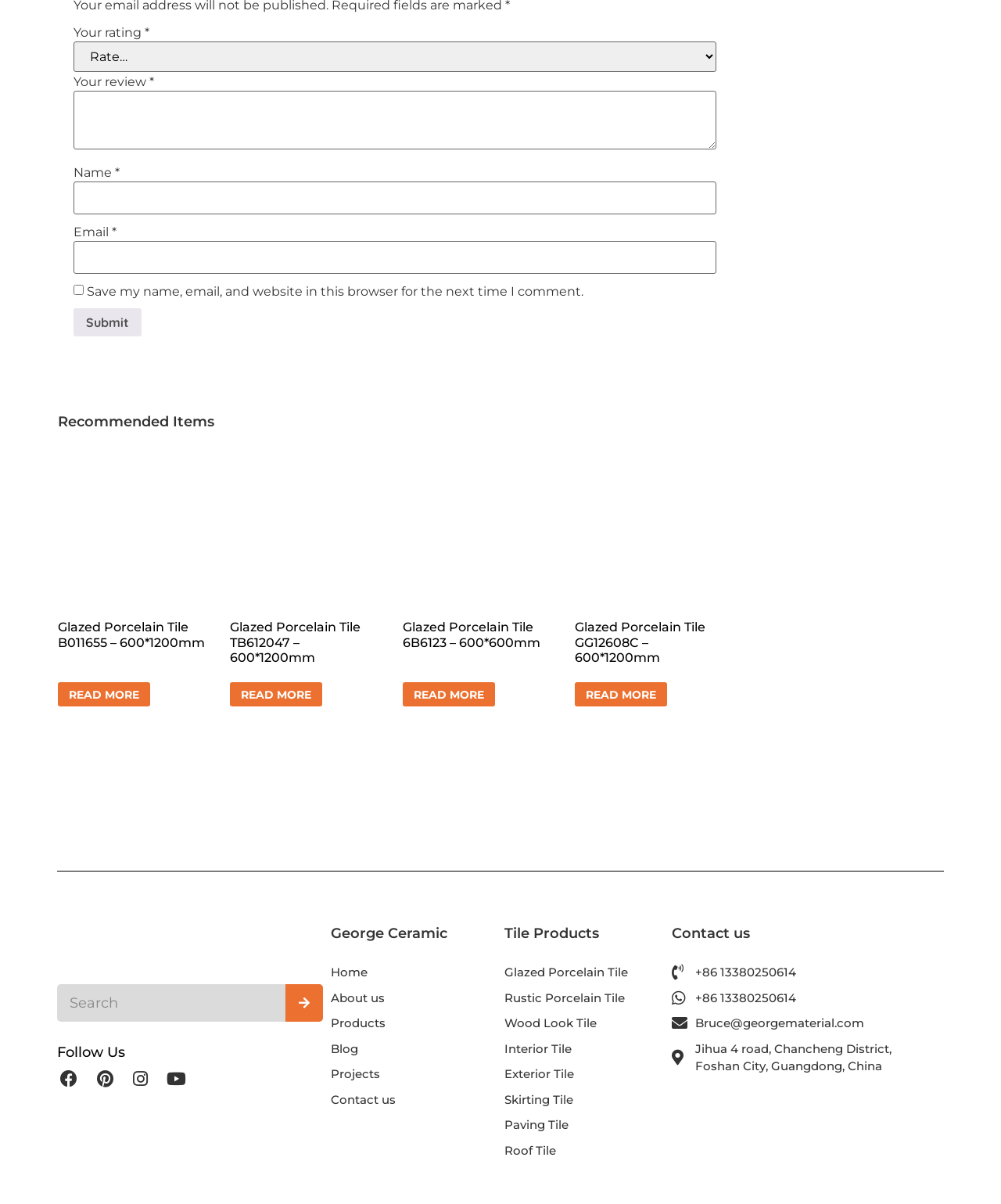Can you find the bounding box coordinates for the element that needs to be clicked to execute this instruction: "Click on the HOME link"? The coordinates should be given as four float numbers between 0 and 1, i.e., [left, top, right, bottom].

None